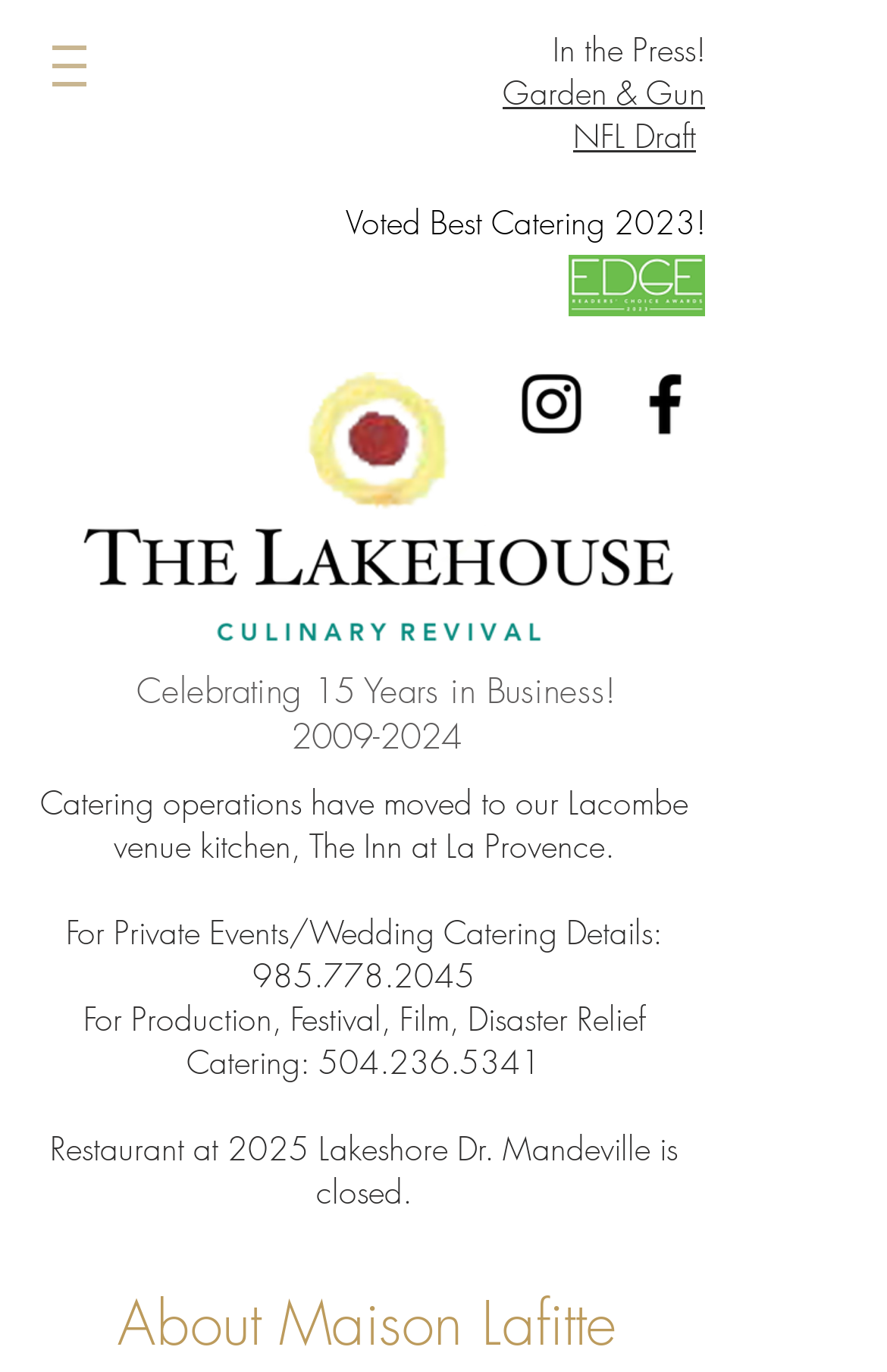What is the name of the catering company?
Based on the screenshot, provide a one-word or short-phrase response.

Maison Lafitte